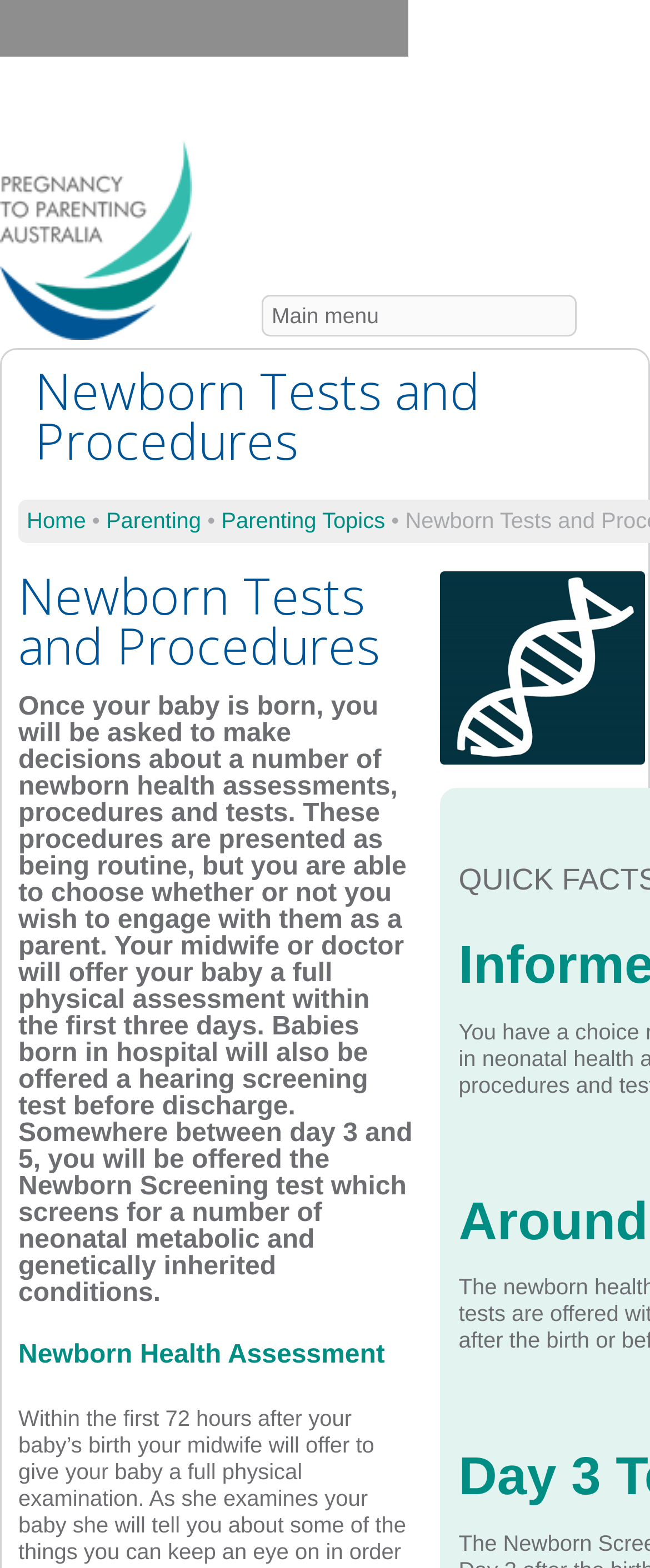Identify the bounding box coordinates for the element that needs to be clicked to fulfill this instruction: "Select an option from the combobox". Provide the coordinates in the format of four float numbers between 0 and 1: [left, top, right, bottom].

[0.403, 0.188, 0.887, 0.215]